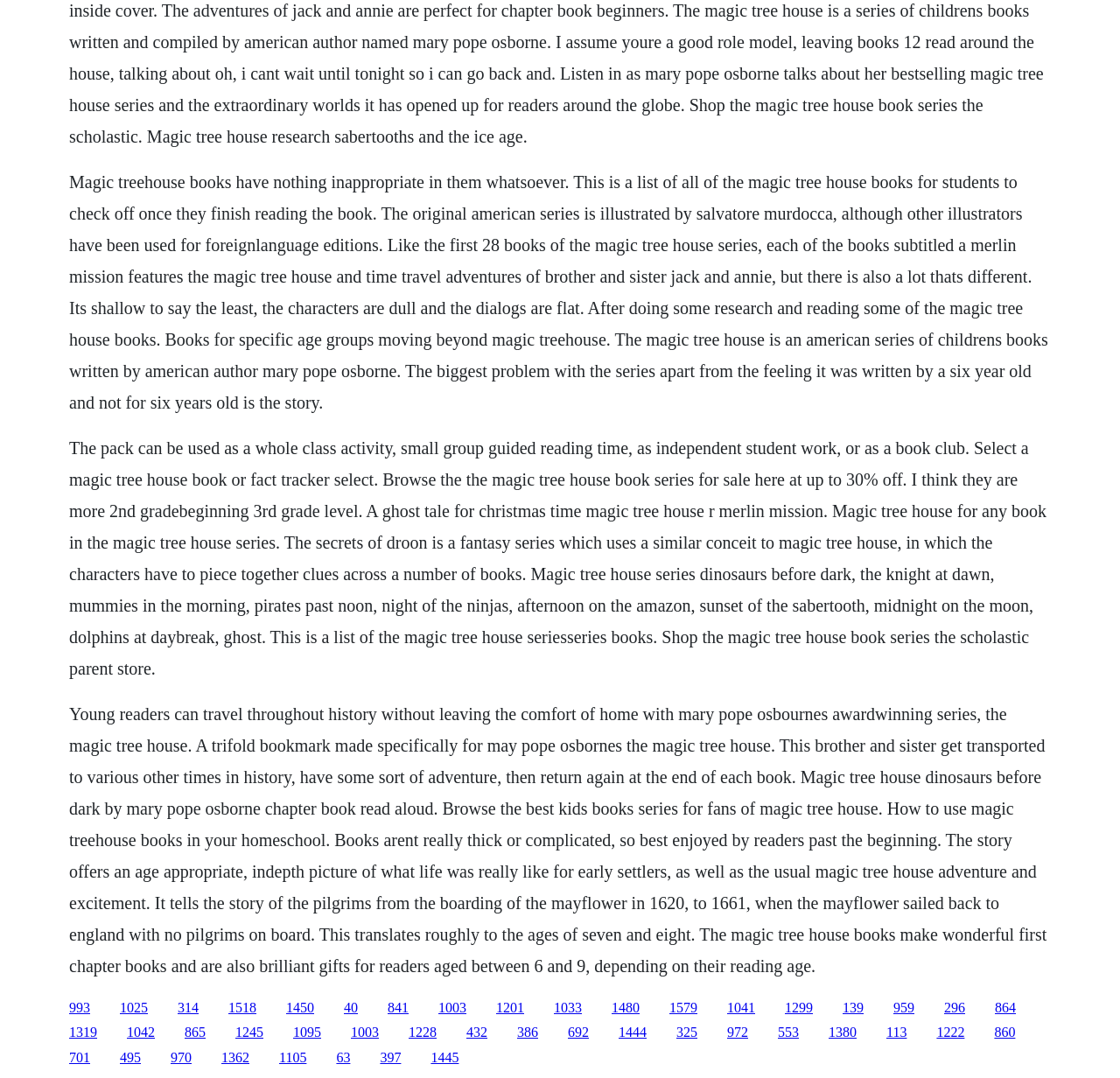Locate the bounding box coordinates of the area where you should click to accomplish the instruction: "Read about Mary Pope Osborne's award-winning series".

[0.062, 0.653, 0.935, 0.905]